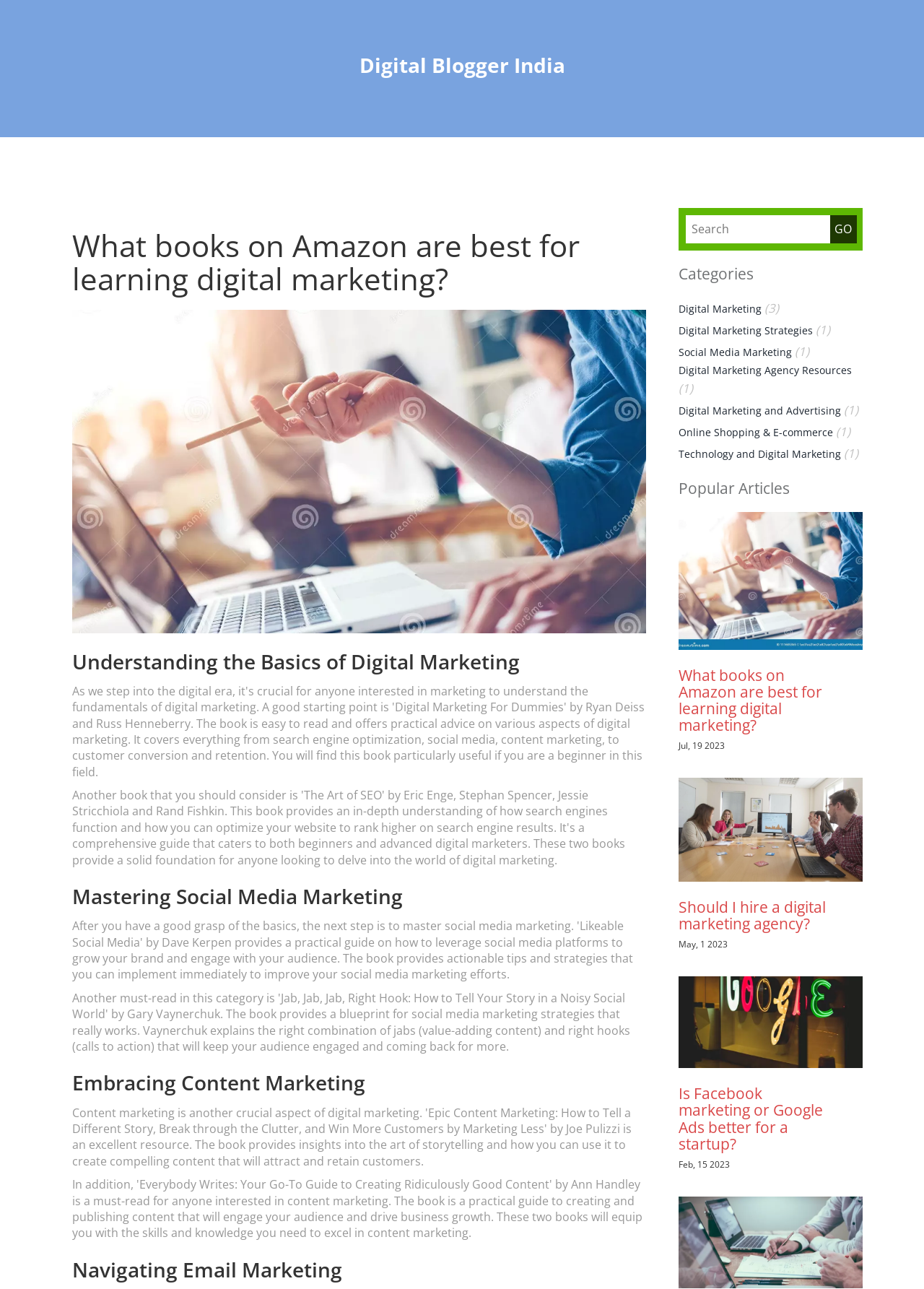Answer briefly with one word or phrase:
What is the topic of the webpage?

Digital Marketing